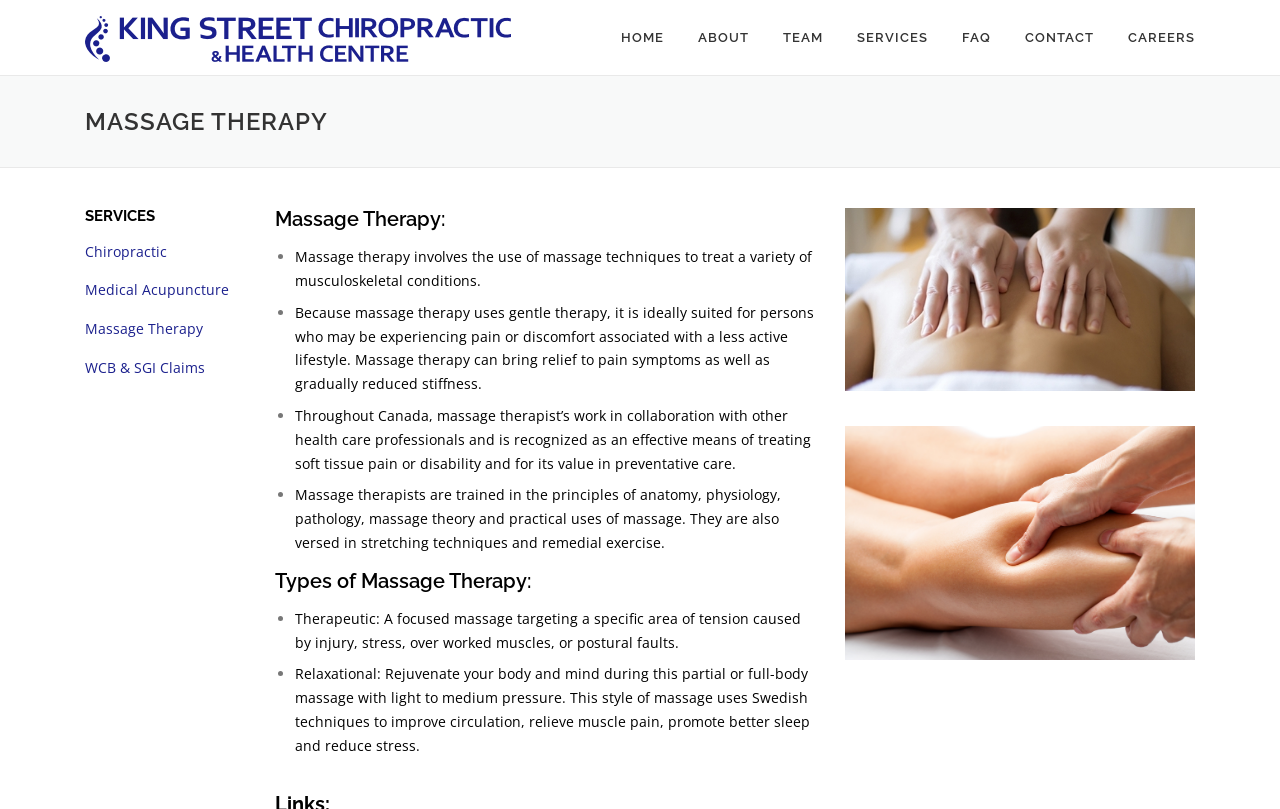Locate the bounding box coordinates of the clickable area needed to fulfill the instruction: "Learn about Massage Therapy services".

[0.066, 0.395, 0.159, 0.418]